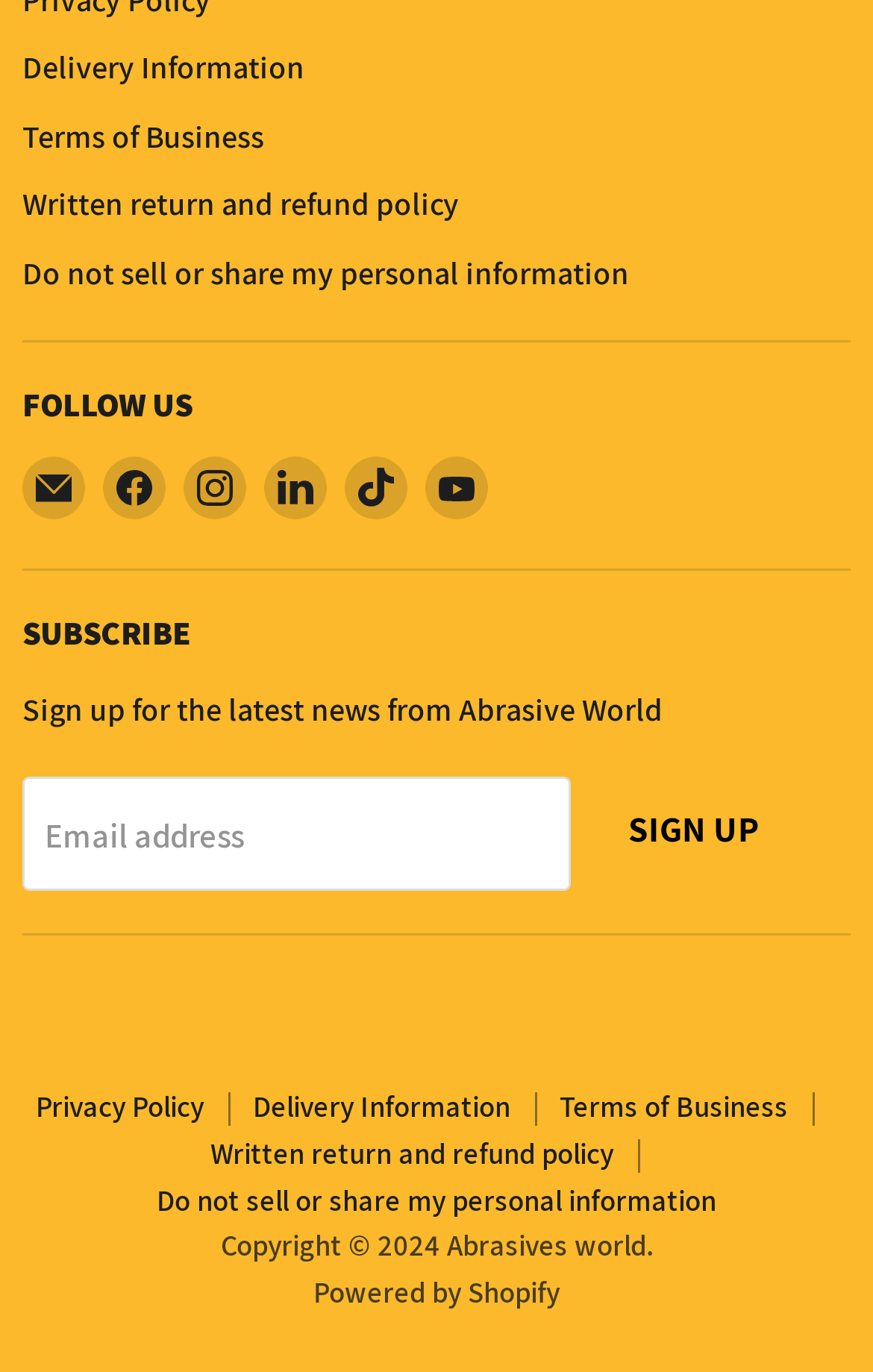Determine the bounding box coordinates for the UI element described. Format the coordinates as (top-left x, top-left y, bottom-right x, bottom-right y) and ensure all values are between 0 and 1. Element description: Delivery Information

[0.026, 0.034, 0.349, 0.064]